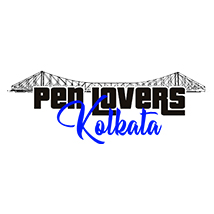What is the community dedicated to?
Answer the question with a detailed explanation, including all necessary information.

The caption explains that the logo is for 'Fountain Pen Lovers Kolkata', a community dedicated to the appreciation of fountain pens, symbolizing both tradition and creativity.